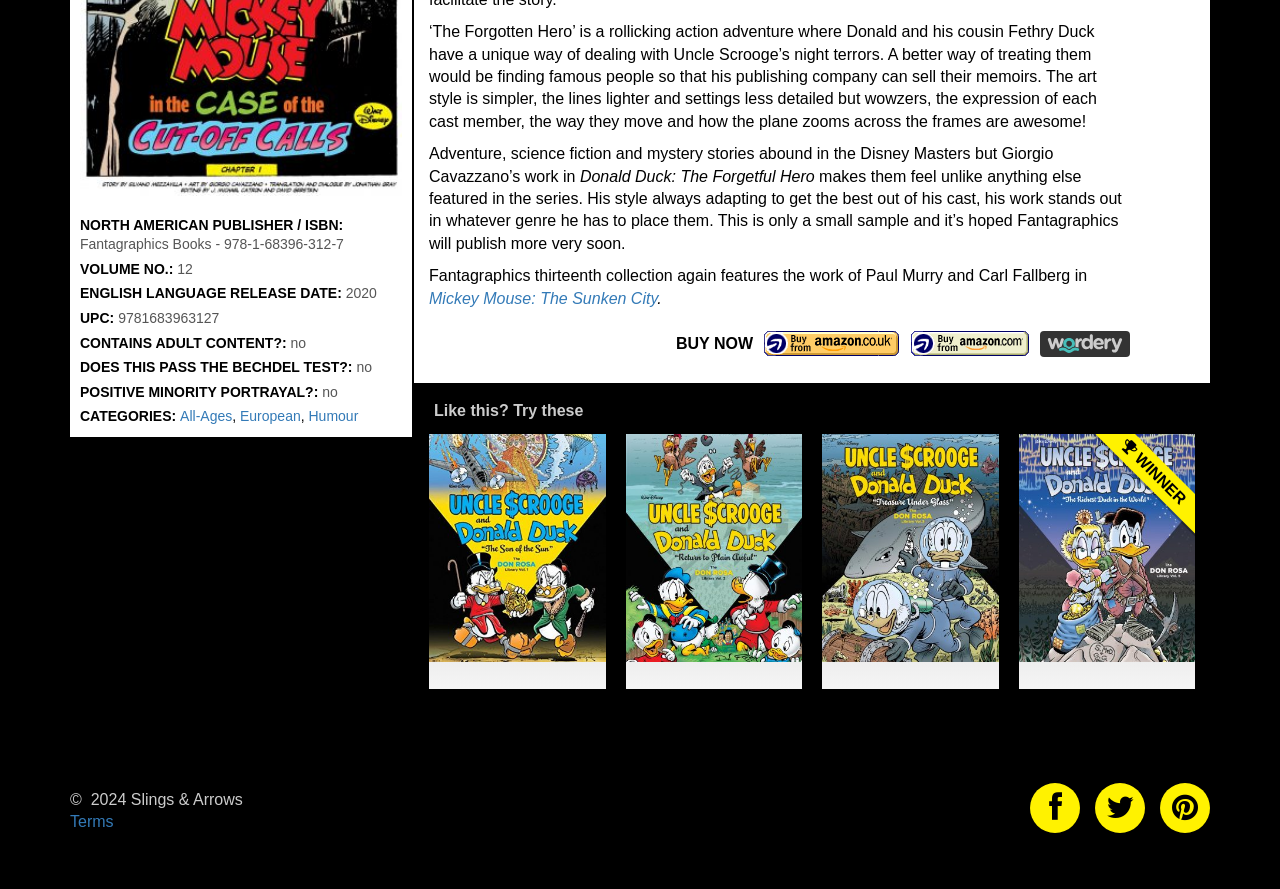Please locate the bounding box coordinates of the element's region that needs to be clicked to follow the instruction: "Read more about 'Mickey Mouse: The Sunken City'". The bounding box coordinates should be provided as four float numbers between 0 and 1, i.e., [left, top, right, bottom].

[0.335, 0.326, 0.513, 0.345]